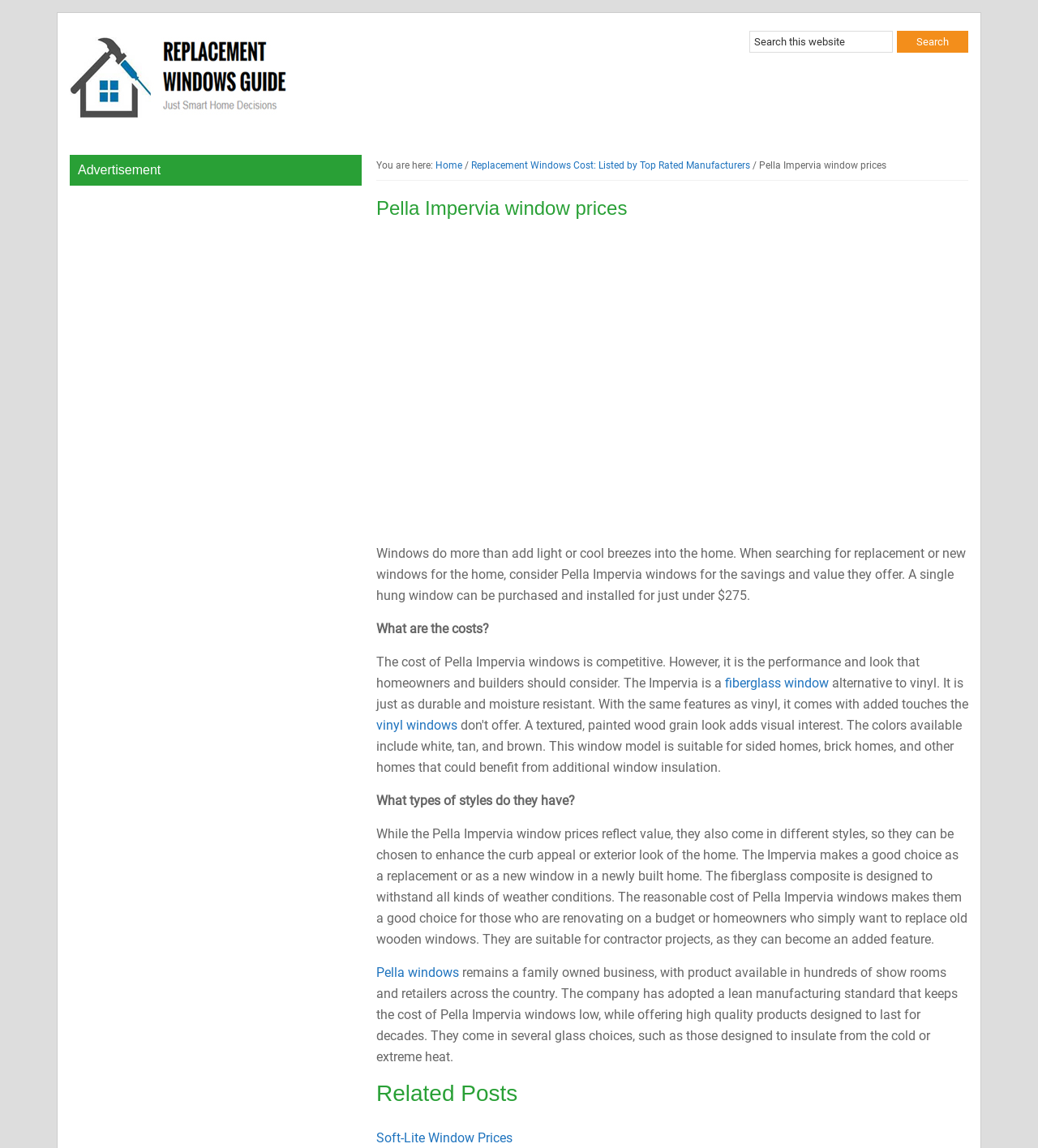Analyze the image and deliver a detailed answer to the question: What is the purpose of Pella Impervia windows?

According to the webpage, windows do more than add light or cool breezes into the home, which implies that Pella Impervia windows serve this purpose.